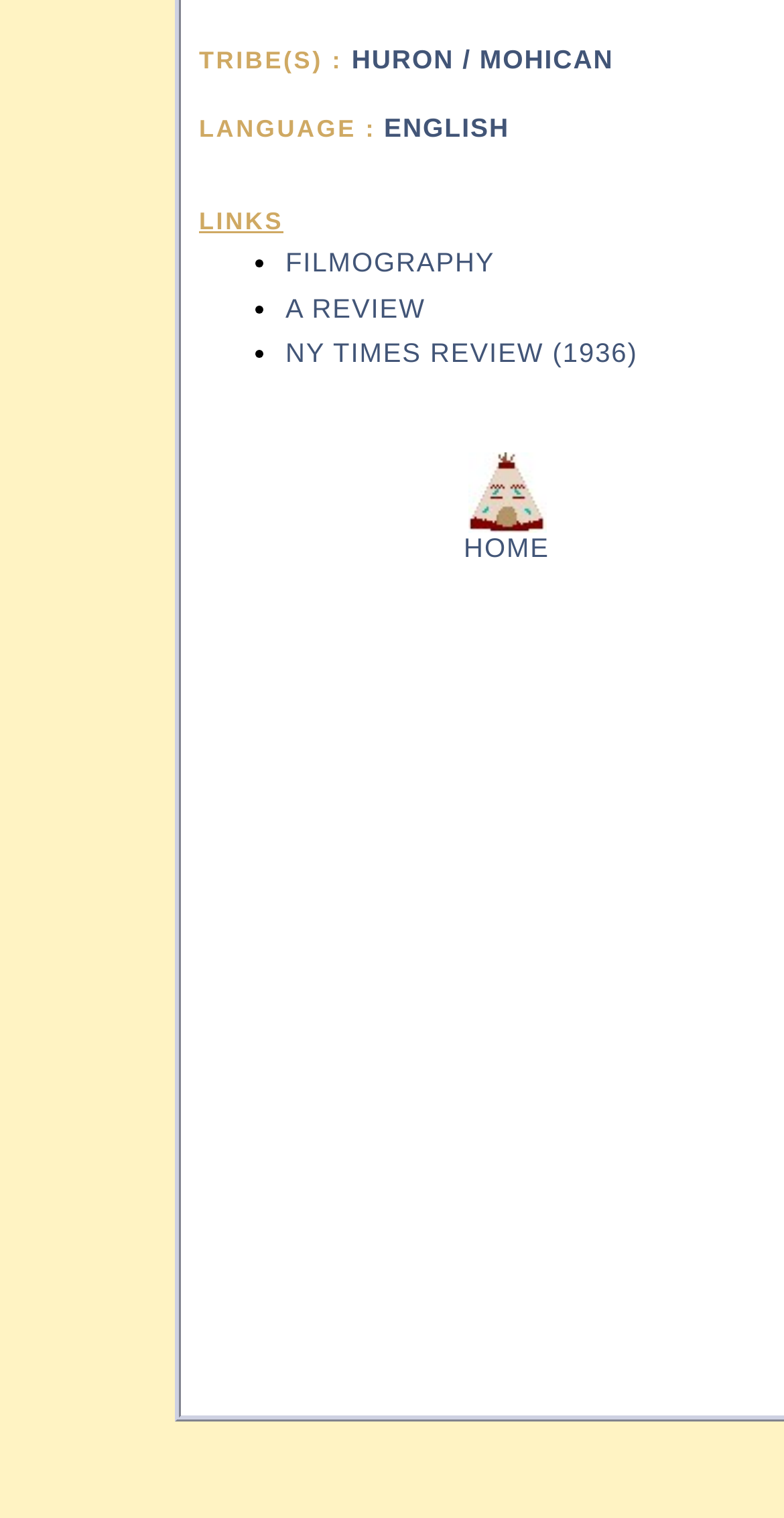From the webpage screenshot, predict the bounding box of the UI element that matches this description: "A Review".

[0.364, 0.193, 0.543, 0.213]